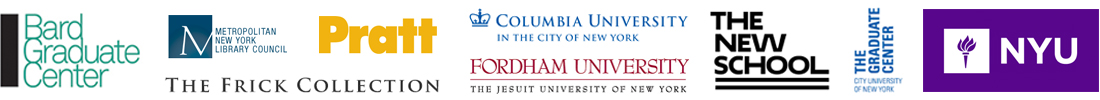How many institutions are mentioned?
Please look at the screenshot and answer using one word or phrase.

At least 9